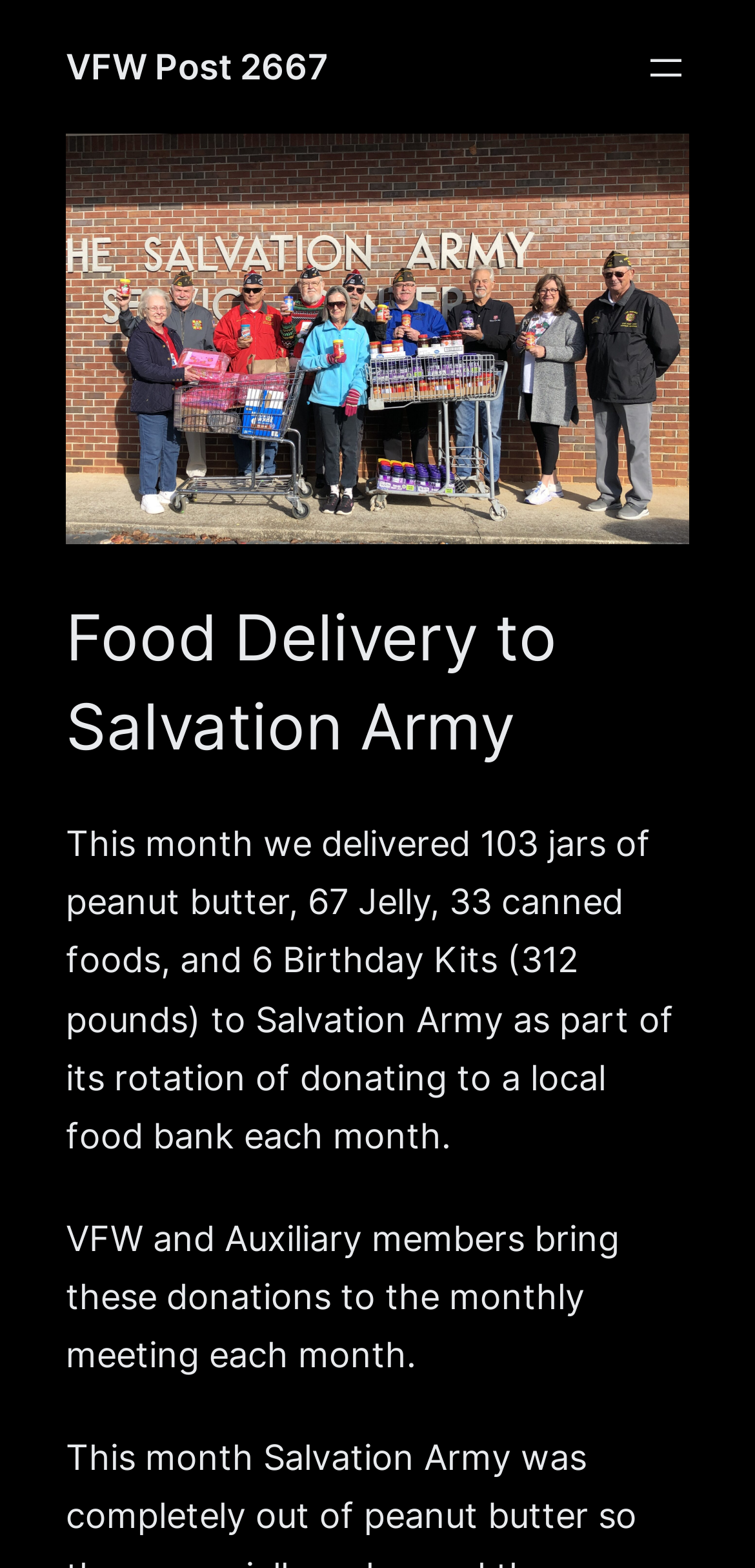Identify the bounding box for the element characterized by the following description: "aria-label="Open menu"".

[0.851, 0.028, 0.913, 0.058]